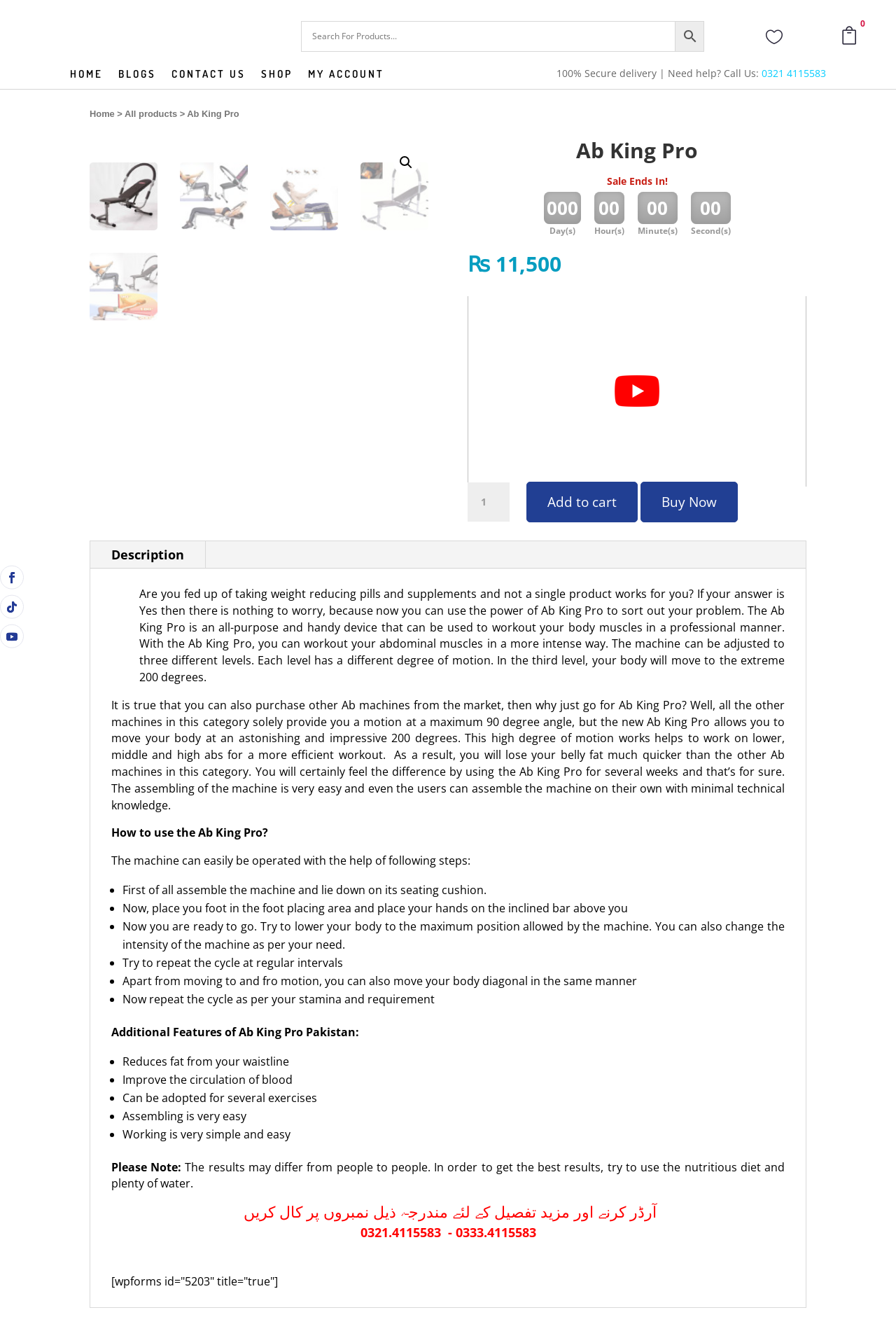Construct a comprehensive caption that outlines the webpage's structure and content.

This webpage is about the Ab King Pro, a fitness device that helps users work out their abdominal muscles. At the top of the page, there is a navigation bar with links to "HOME", "BLOGS", "CONTACT US", "SHOP", and "MY ACCOUNT". Below the navigation bar, there is a search bar and a breadcrumb navigation that shows the current page as "Ab King Pro".

On the left side of the page, there are several images, likely showcasing the product from different angles. Above these images, there is a heading that reads "Ab King Pro" and a countdown timer displaying the time remaining in days, hours, minutes, and seconds.

To the right of the images, there is a product description section that explains the benefits and features of the Ab King Pro. The text describes how the device can help users lose belly fat quickly and efficiently, and how it is easy to assemble and use. The section also includes a list of steps to follow when using the device.

Below the product description, there is a section highlighting the additional features of the Ab King Pro, including reducing fat from the waistline, improving blood circulation, and being adaptable for several exercises. The section also notes that the results may vary from person to person and recommends a nutritious diet and plenty of water to achieve the best results.

At the bottom of the page, there is a call-to-action section with a heading in Urdu, which translates to "Order now and call for more details at the following numbers". The section displays two phone numbers, 0321.4115583 and 0333.4115583.